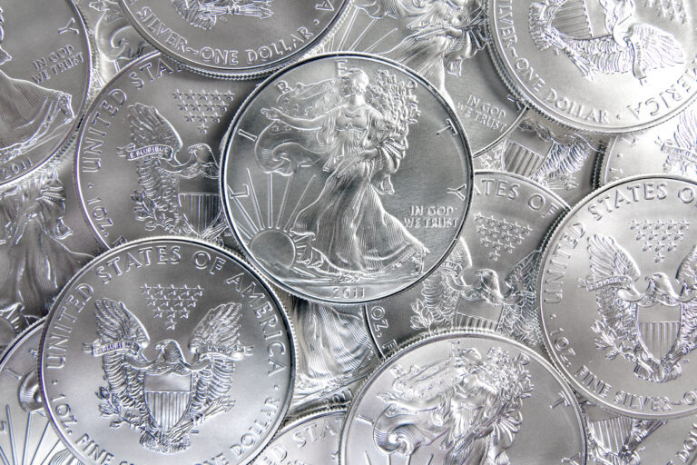Respond concisely with one word or phrase to the following query:
What is the denomination of the coins?

One Dollar